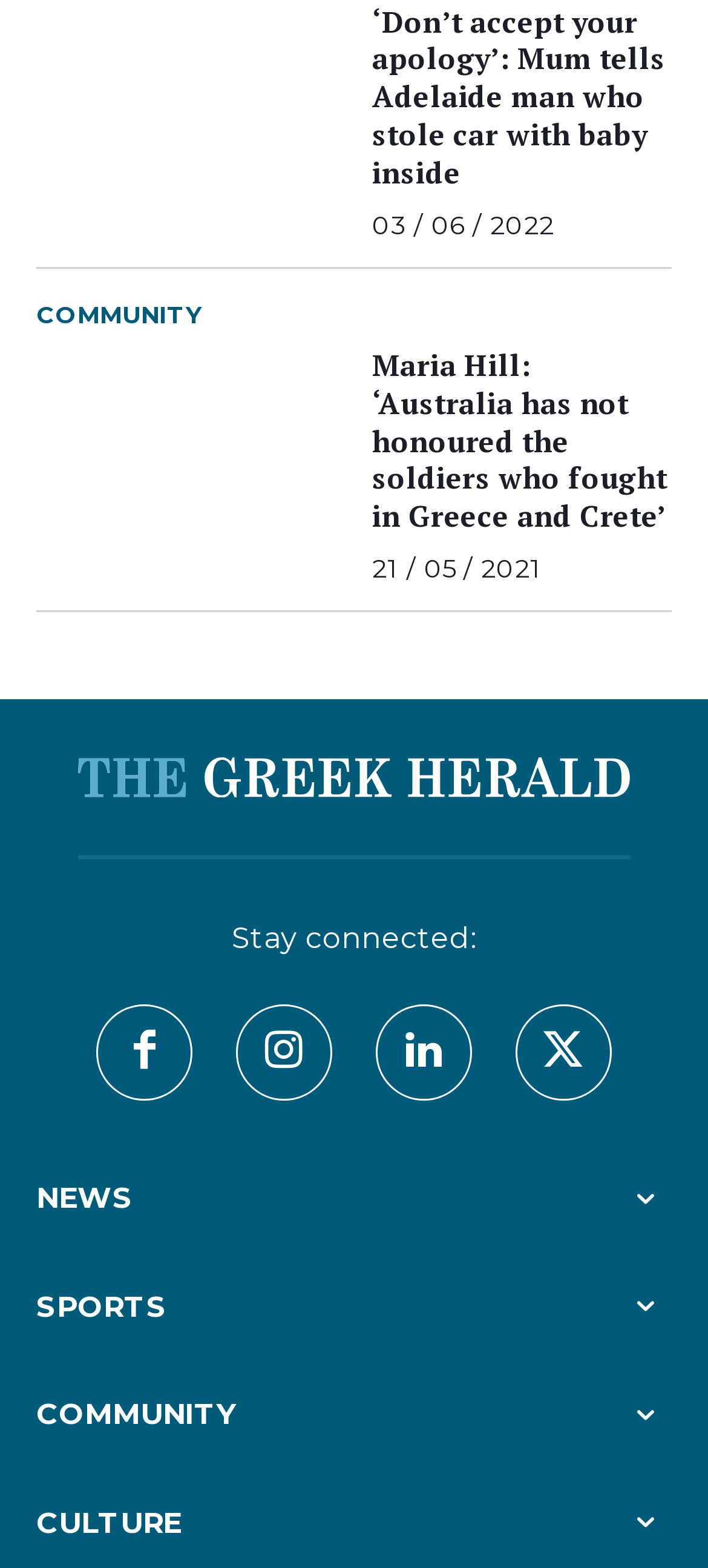Determine the bounding box coordinates of the clickable element to complete this instruction: "Follow the news on social media". Provide the coordinates in the format of four float numbers between 0 and 1, [left, top, right, bottom].

[0.137, 0.641, 0.272, 0.702]